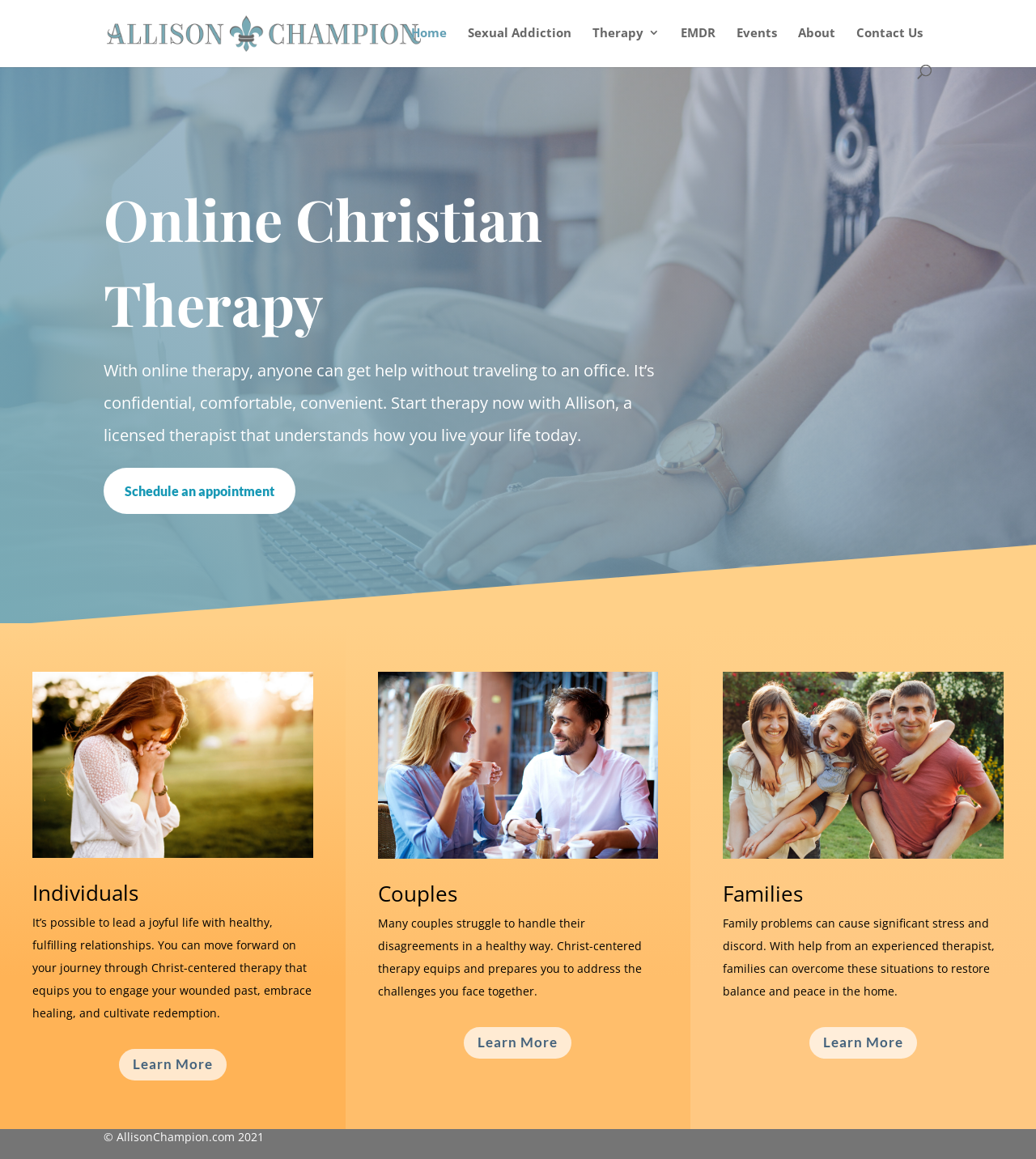Indicate the bounding box coordinates of the element that needs to be clicked to satisfy the following instruction: "Login to your account". The coordinates should be four float numbers between 0 and 1, i.e., [left, top, right, bottom].

None